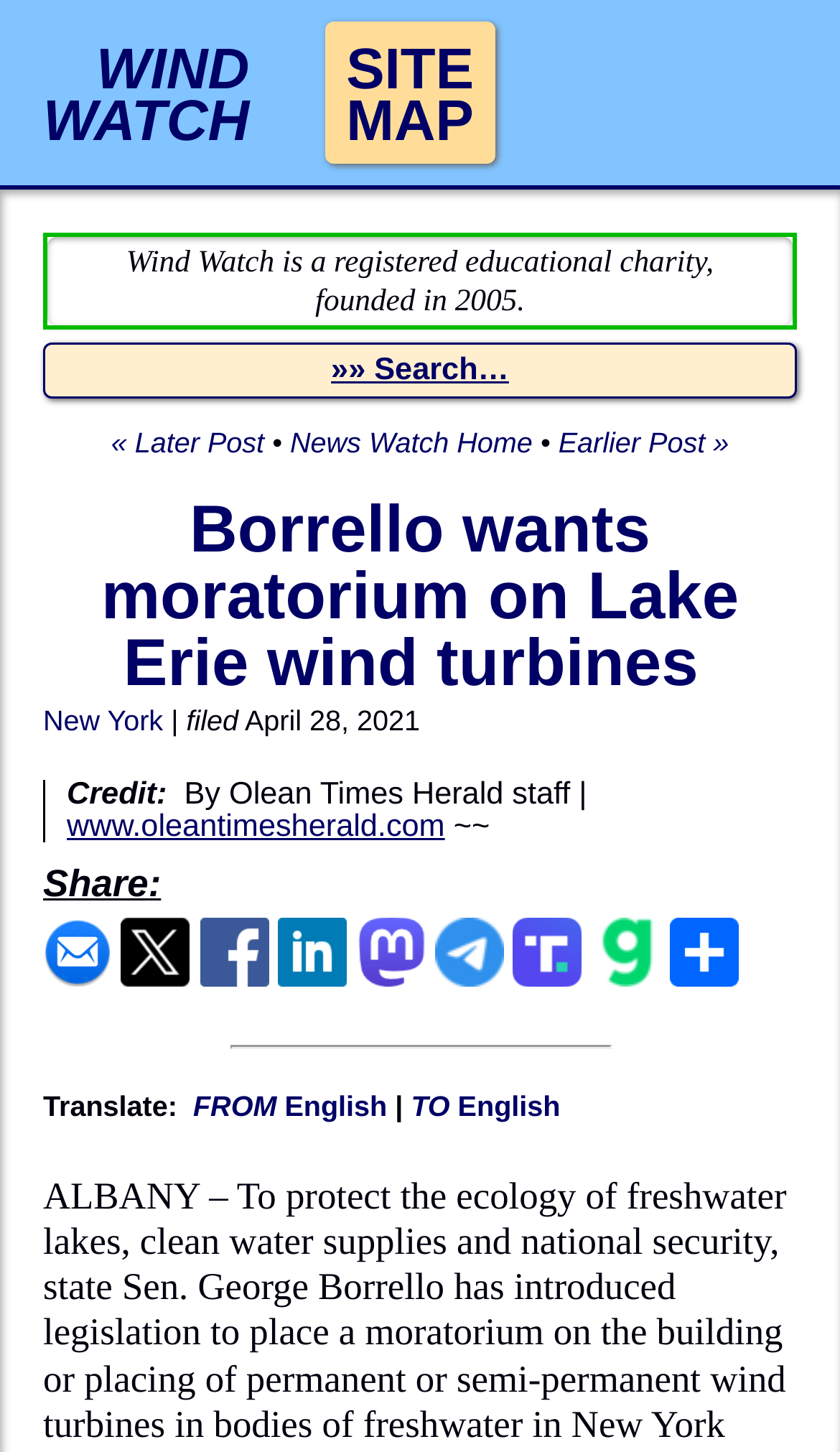Pinpoint the bounding box coordinates of the element to be clicked to execute the instruction: "Read the article".

[0.12, 0.339, 0.88, 0.482]